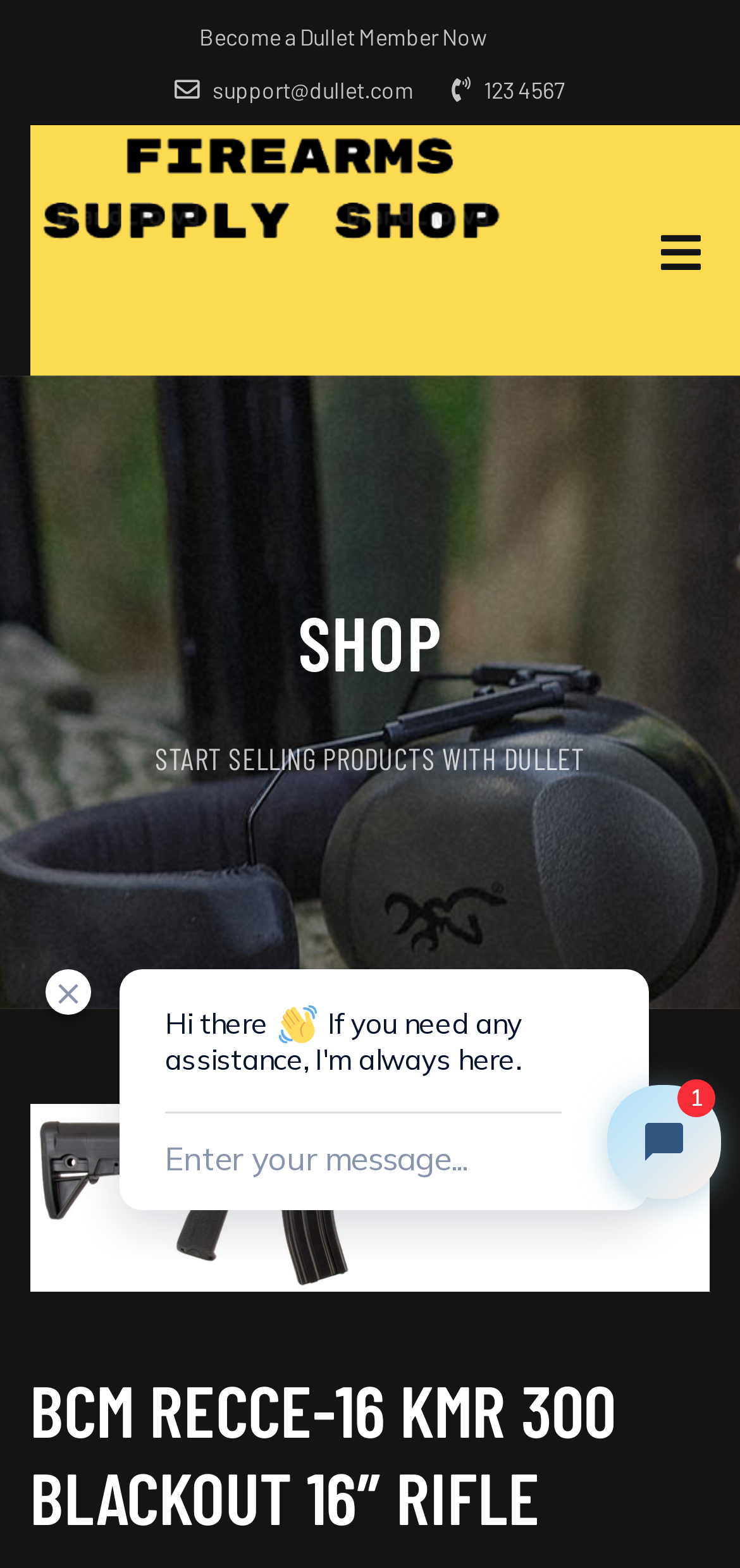Please give a short response to the question using one word or a phrase:
What is the phone number of the shop?

123 4567